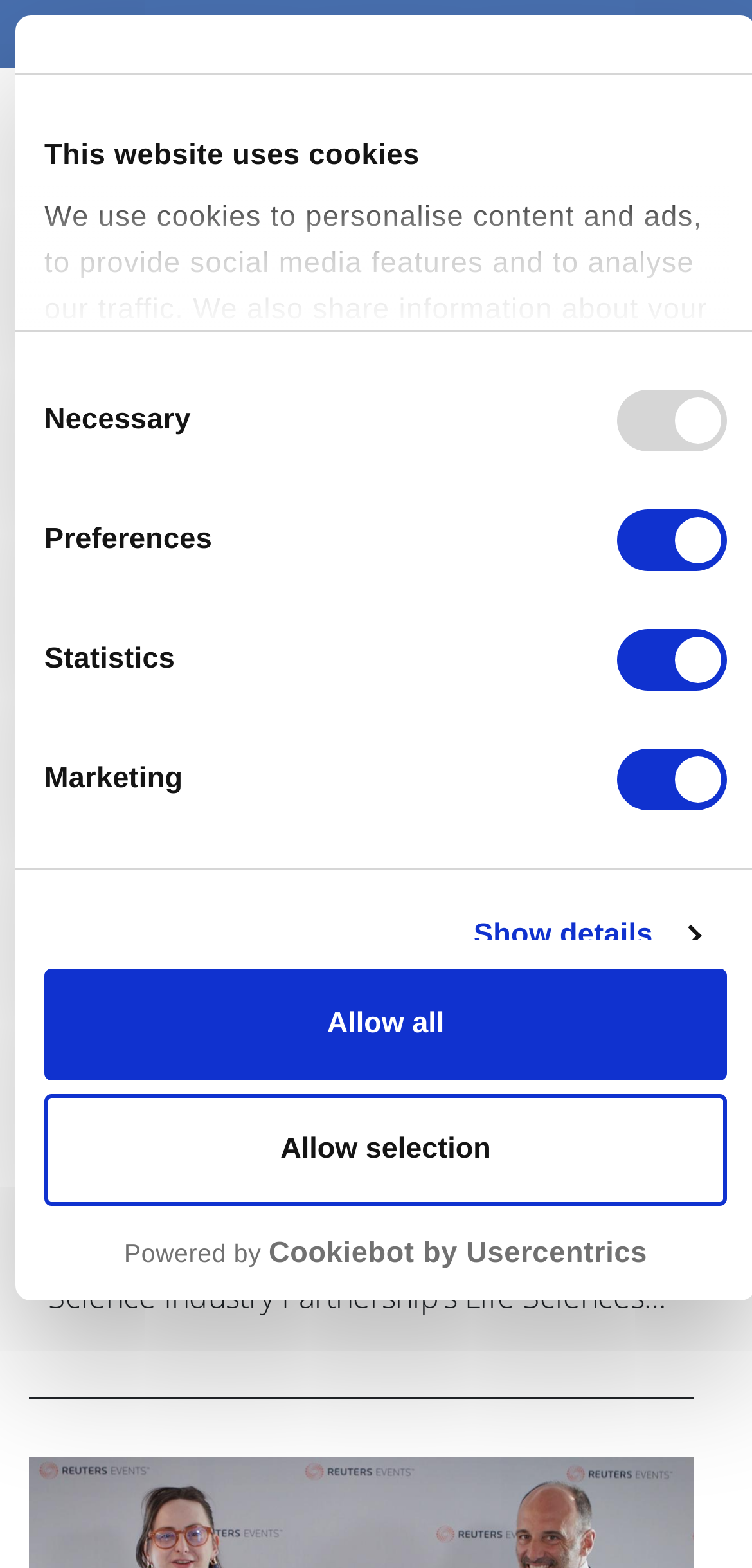Specify the bounding box coordinates of the area that needs to be clicked to achieve the following instruction: "Read the article about immigration changes in the pharma industry".

[0.064, 0.598, 0.897, 0.74]